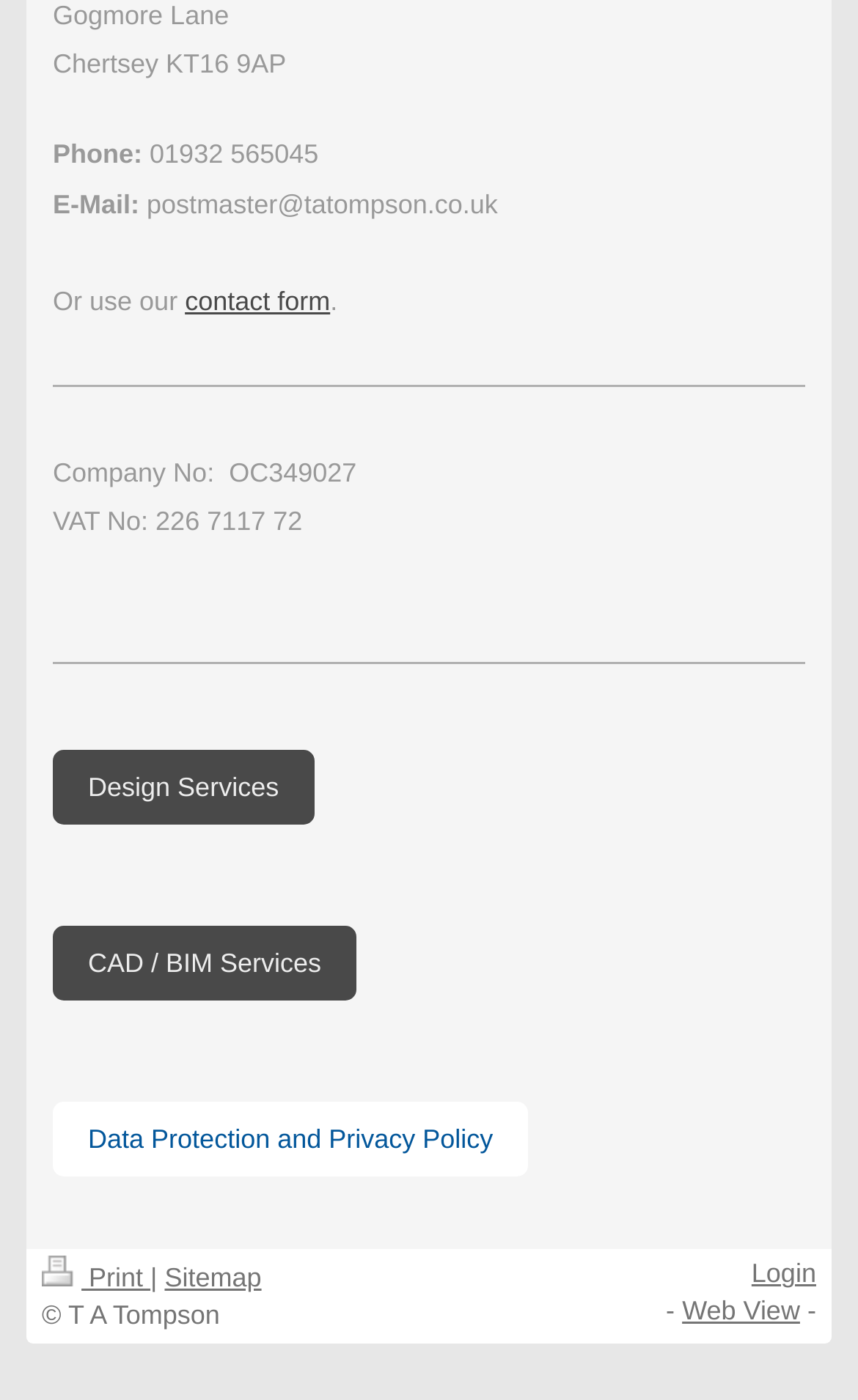Please determine the bounding box coordinates for the element that should be clicked to follow these instructions: "View the recent post 'Top 12 Coworking Spaces in the World'".

None